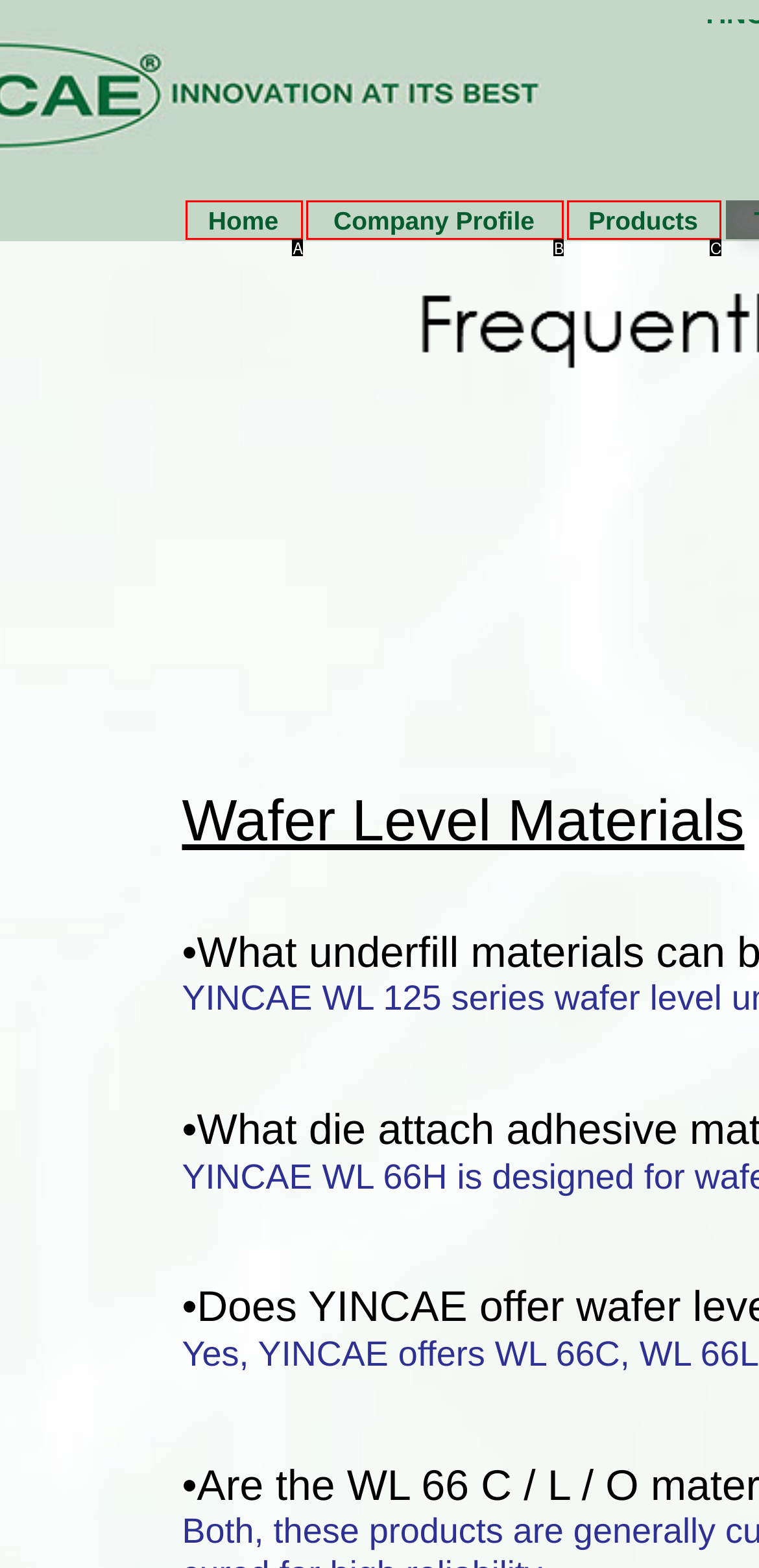Determine the option that aligns with this description: Company Profile
Reply with the option's letter directly.

B